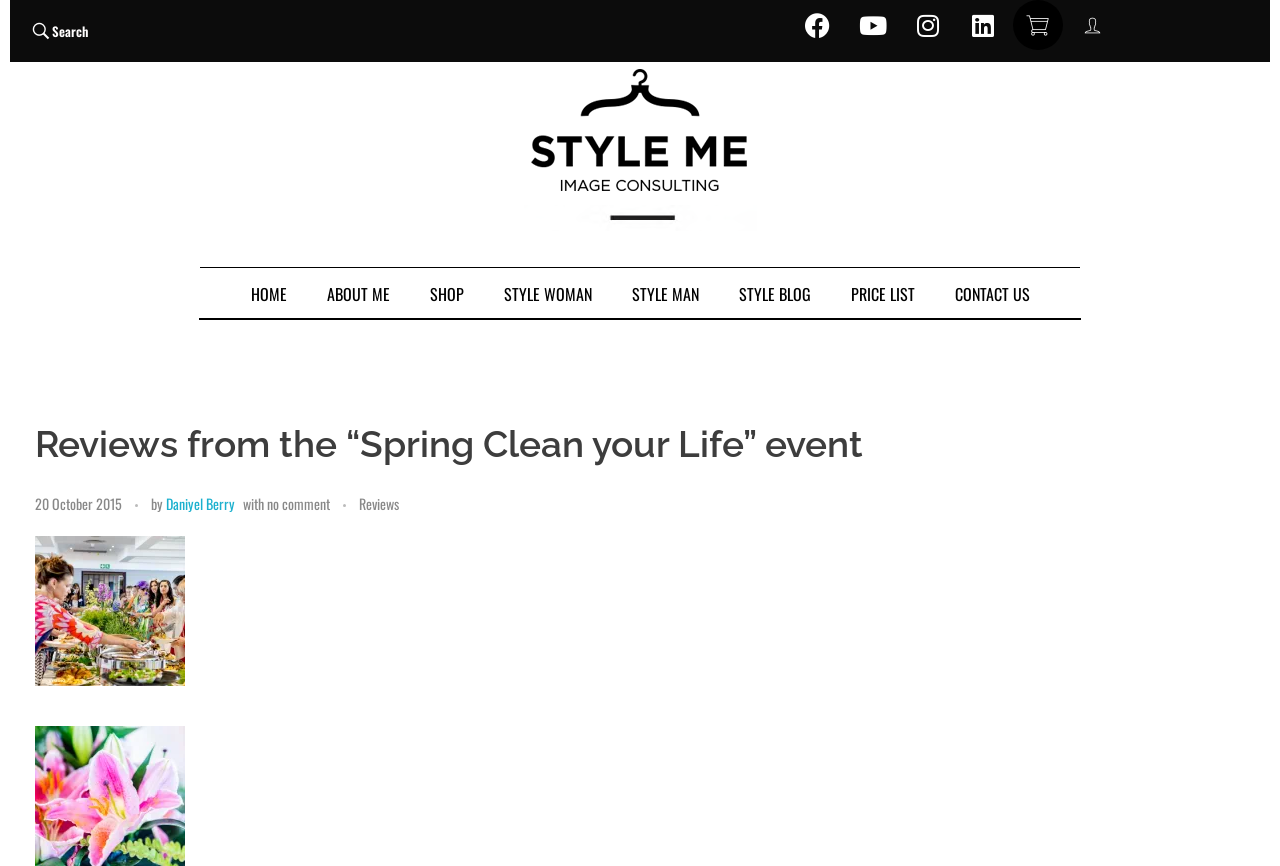What is the date mentioned in the webpage?
Kindly offer a comprehensive and detailed response to the question.

I found the date by looking at the time section of the webpage, which contains the text '20 October 2015'. This is the date mentioned in the webpage.